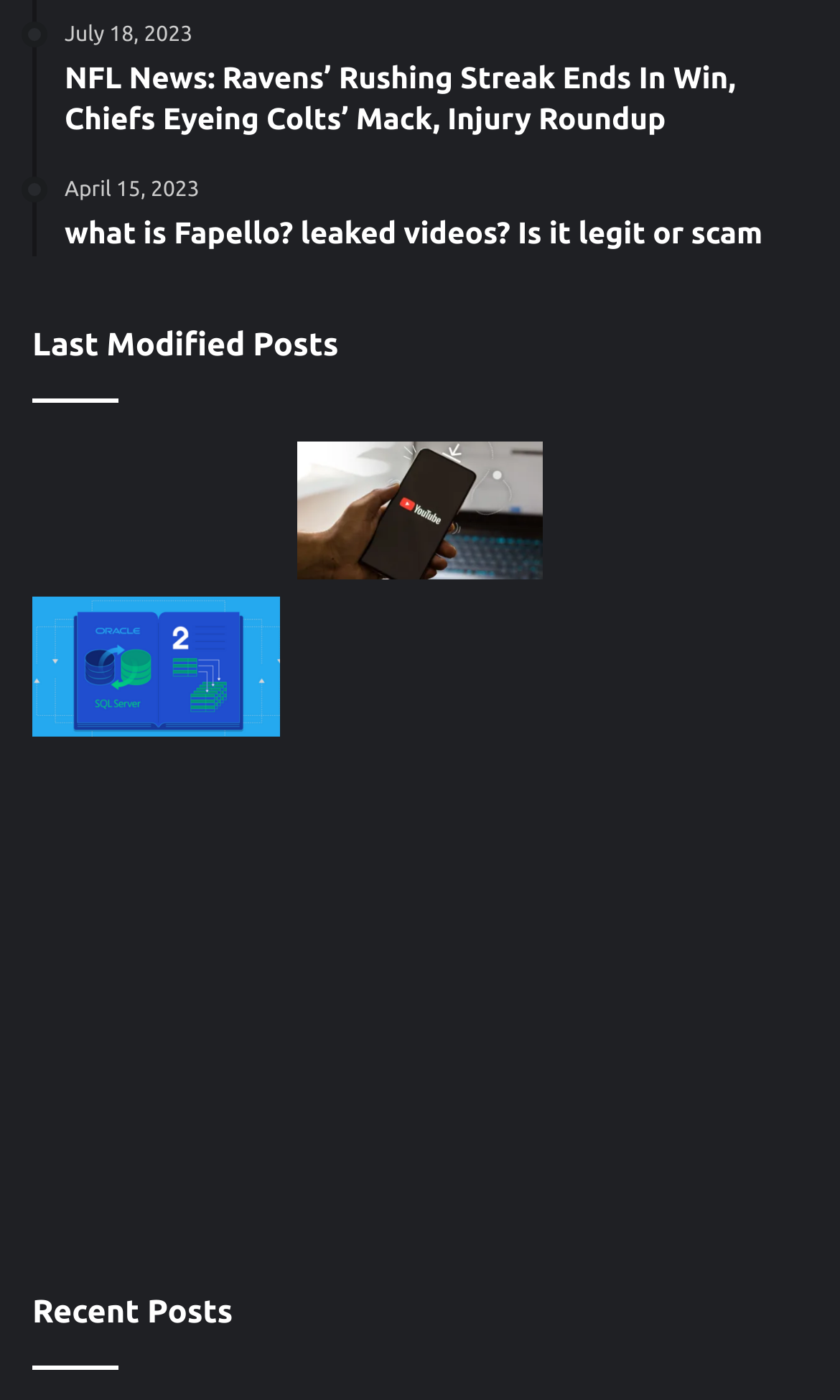Please determine the bounding box coordinates of the element to click on in order to accomplish the following task: "Check the date of the article about Leicester violence". Ensure the coordinates are four float numbers ranging from 0 to 1, i.e., [left, top, right, bottom].

None